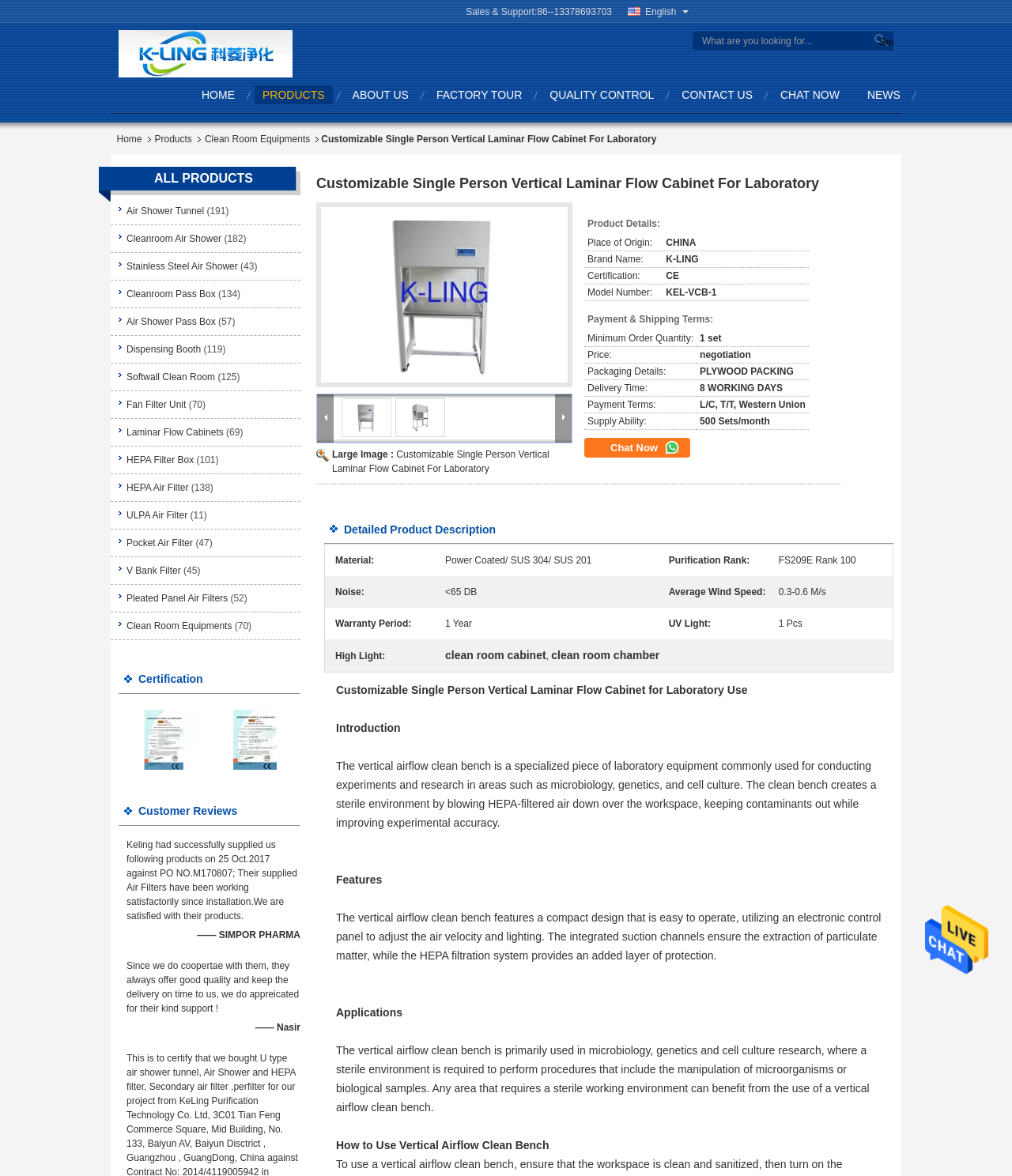Please pinpoint the bounding box coordinates for the region I should click to adhere to this instruction: "Read customer reviews".

[0.137, 0.684, 0.235, 0.695]